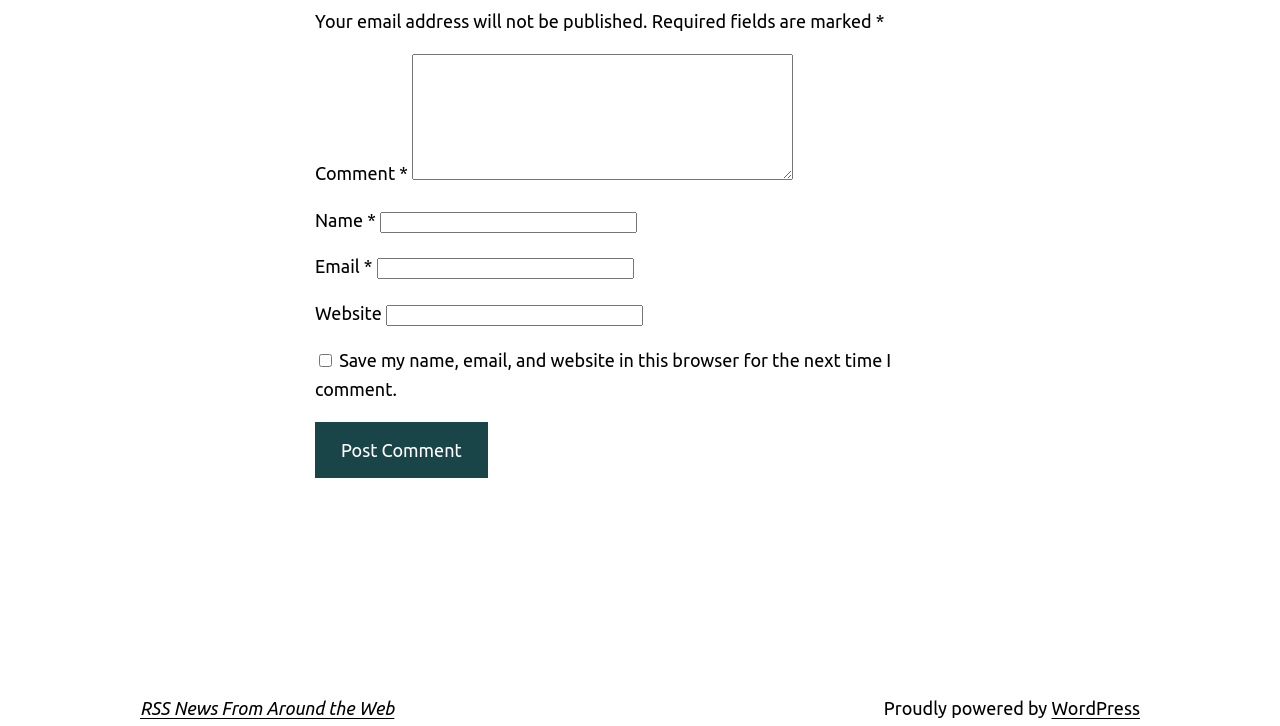Use a single word or phrase to answer this question: 
How many textboxes are required?

3